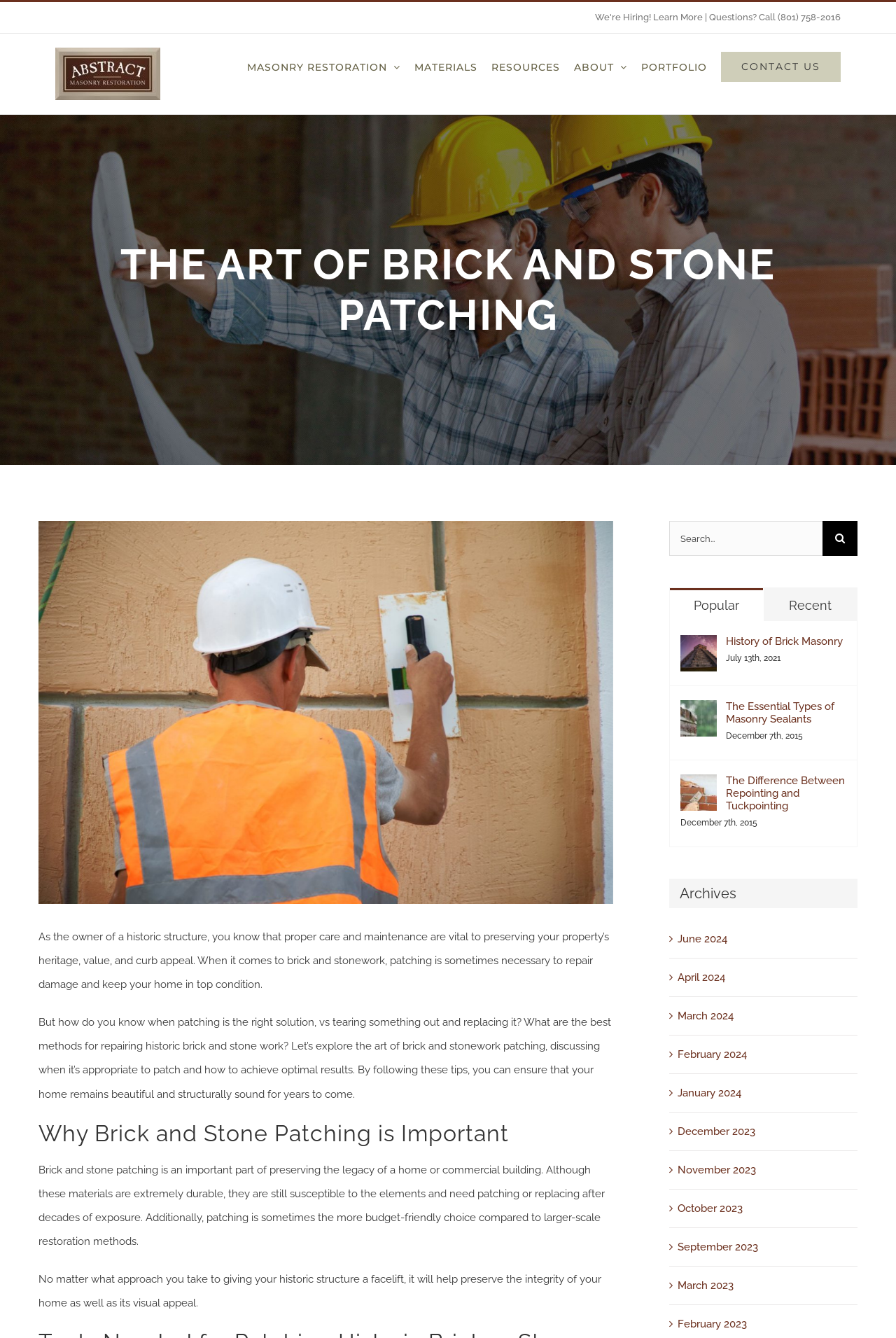Give an extensive and precise description of the webpage.

This webpage is about the art of brick and stone patching, specifically focusing on the process and importance of preserving historic structures. At the top of the page, there is a navigation menu with links to different sections of the website, including "Masonry Restoration", "Materials", "Resources", "About", "Portfolio", and "Contact Us". Below the navigation menu, there is a prominent heading that reads "The Art of Brick and Stone Patching" accompanied by an image of a plasterer worker repairing a brick house.

The main content of the page is divided into sections, starting with an introduction to the importance of brick and stone patching for preserving historic structures. This section includes a brief overview of the process and its benefits. The next section is titled "Why Brick and Stone Patching is Important" and explains the reasons why patching is necessary and beneficial.

Following this, there are several links to related articles, including "History of Brick Masonry", "The Essential Types of Masonry Sealants", and "The Difference Between Repointing and Tuckpointing". These links are accompanied by images and dates, indicating that they are blog posts or articles.

On the right side of the page, there is a search bar with a button and a few links to popular and recent articles. Below this, there is an "Archives" section with links to articles from different months and years.

At the very bottom of the page, there is a link to go back to the top of the page, as well as a few other links, including "We're Hiring! Learn More" and a phone number with a "Questions? Call" label. The page also features a logo of Abstract Masonry Restoration at the top left corner.